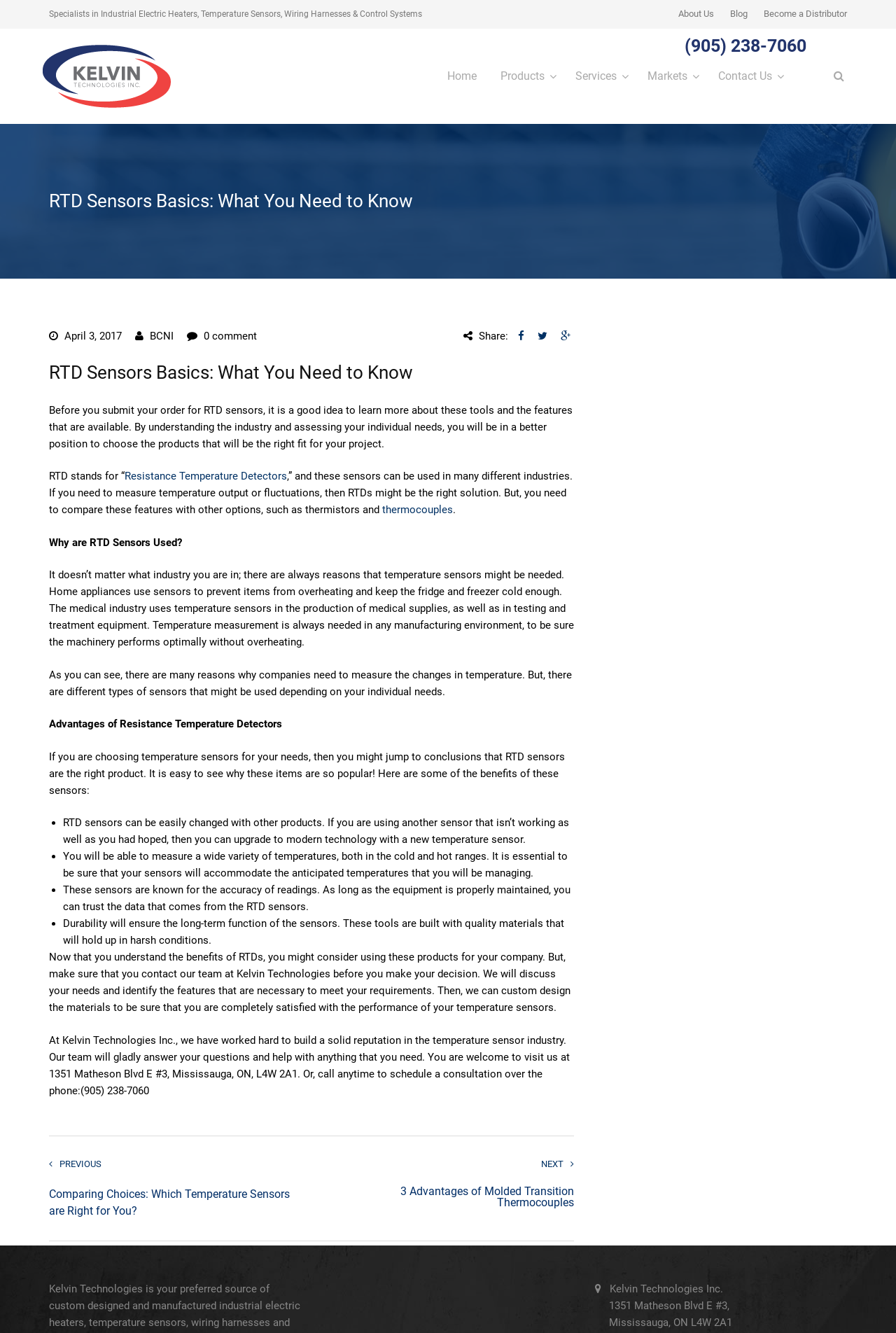Locate the bounding box coordinates of the UI element described by: "Become a Distributor". Provide the coordinates as four float numbers between 0 and 1, formatted as [left, top, right, bottom].

[0.852, 0.006, 0.945, 0.014]